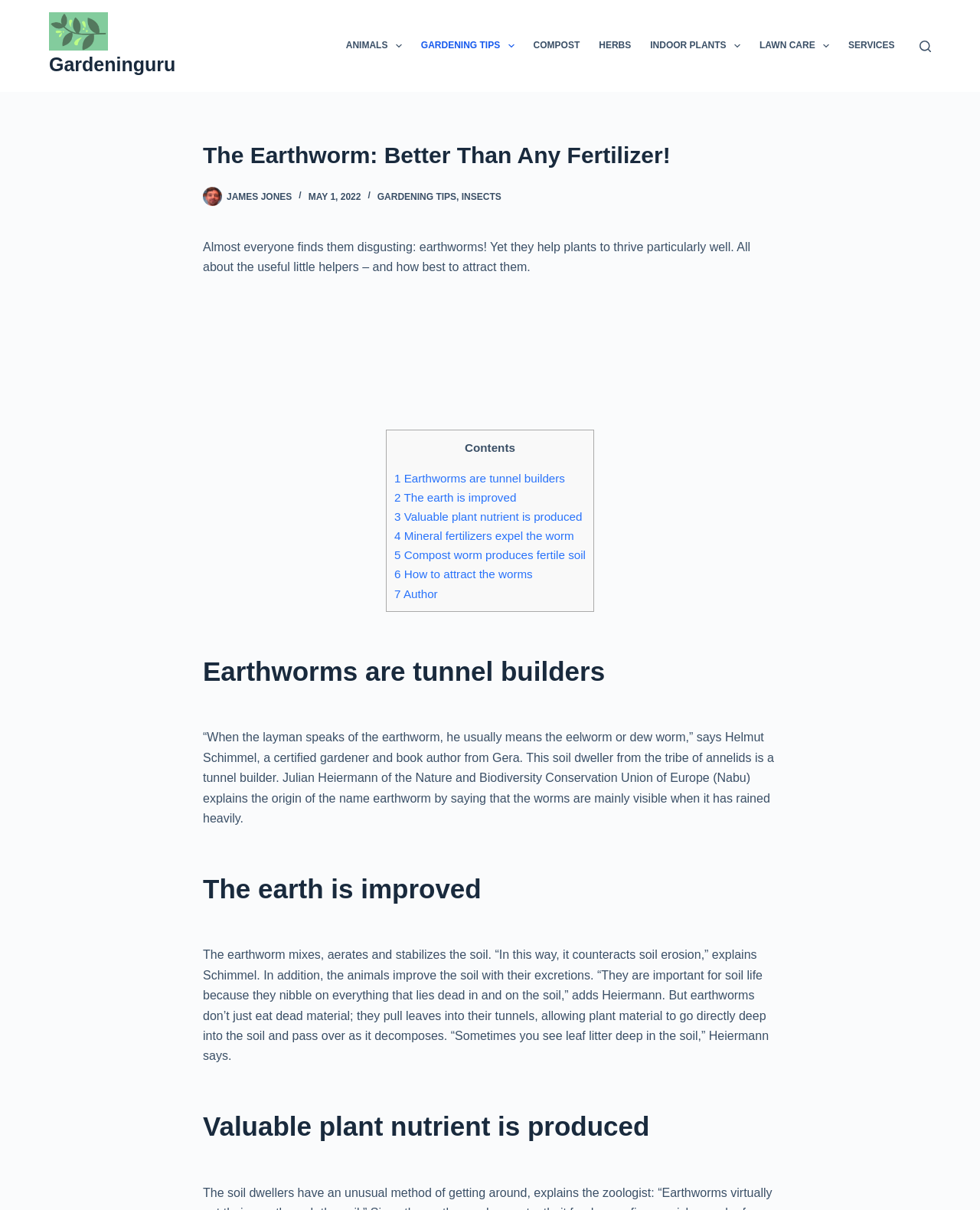Provide the bounding box coordinates of the HTML element this sentence describes: "2 The earth is improved". The bounding box coordinates consist of four float numbers between 0 and 1, i.e., [left, top, right, bottom].

[0.402, 0.406, 0.527, 0.417]